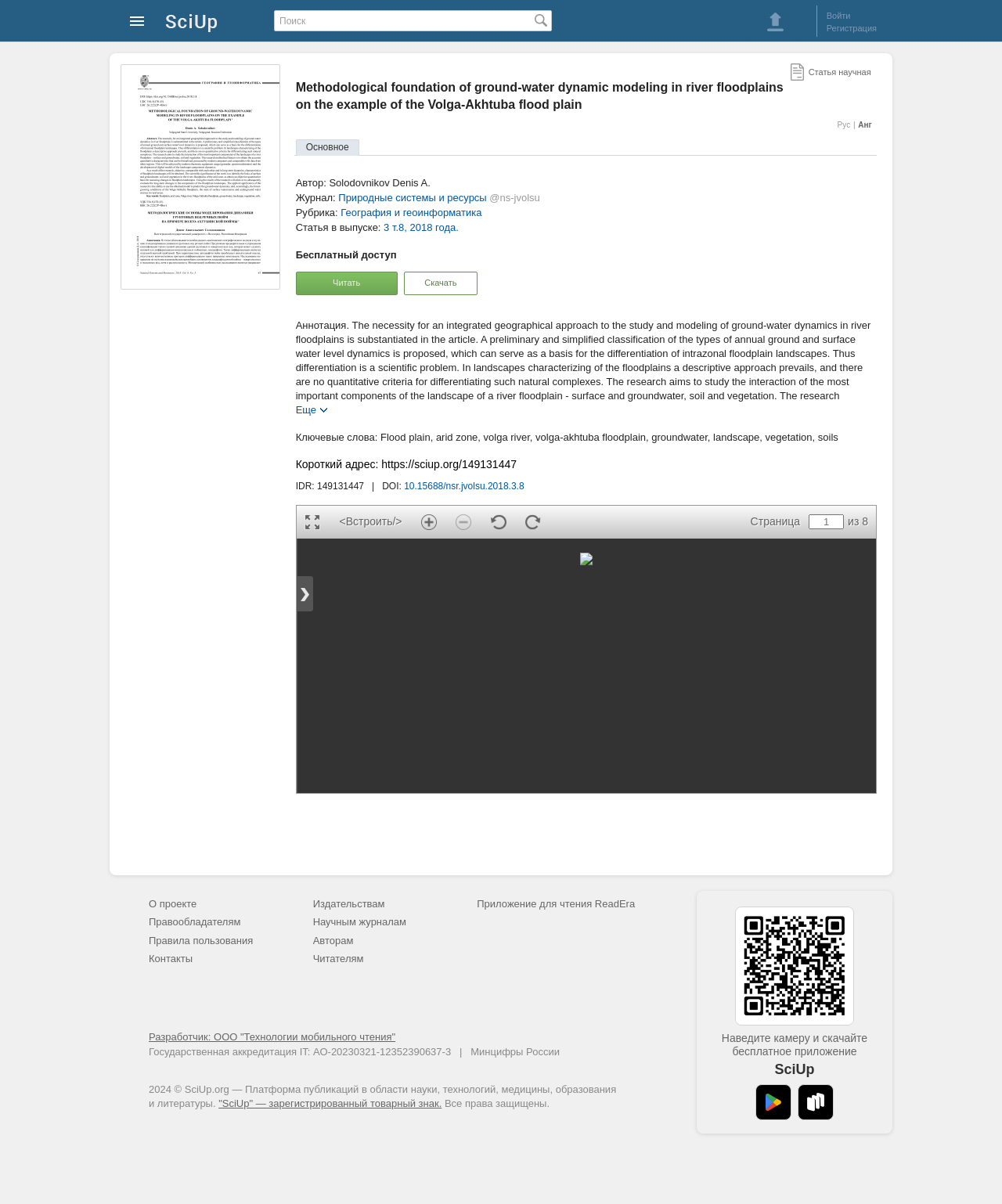What is the name of the platform where the article is published?
Give a detailed and exhaustive answer to the question.

I found the answer by looking at the link element at the top of the webpage that says 'SciUp', and also by looking at the static text element at the bottom of the webpage that says '2024 © SciUp.org — Платформа публикаций в области науки, технологий, медицины, образования и литературы.'